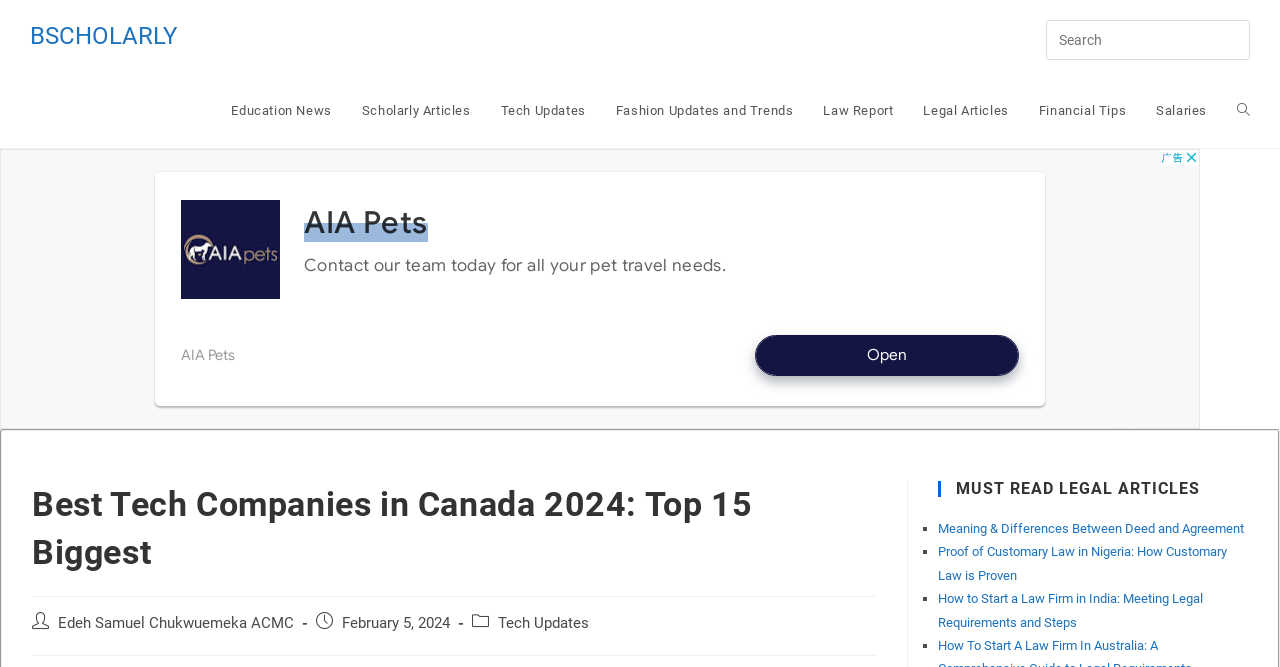Please determine the bounding box coordinates for the element that should be clicked to follow these instructions: "View article by Edeh Samuel Chukwuemeka ACMC".

[0.045, 0.922, 0.23, 0.948]